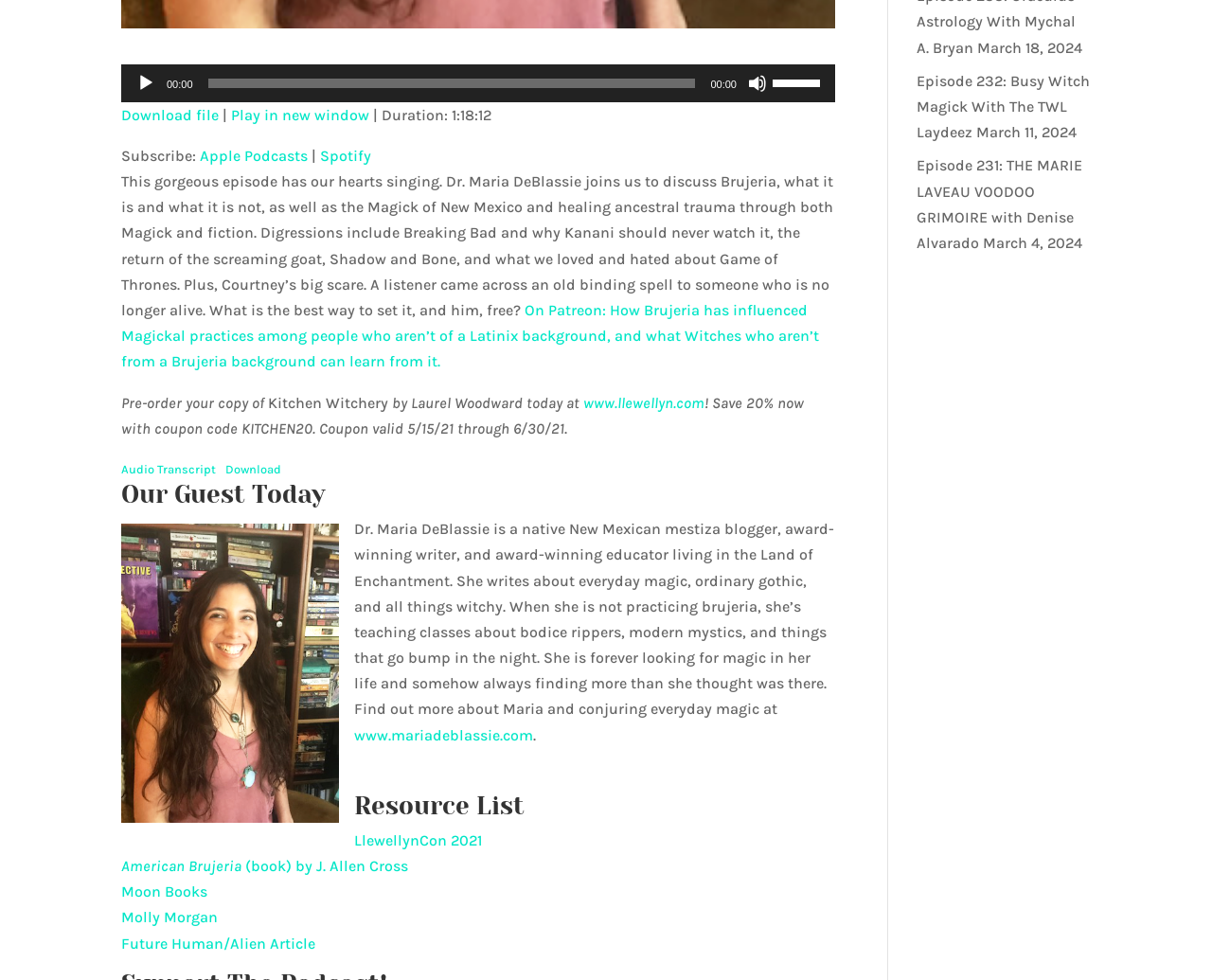Provide a brief response using a word or short phrase to this question:
Who is the guest in this episode?

Dr. Maria DeBlassie